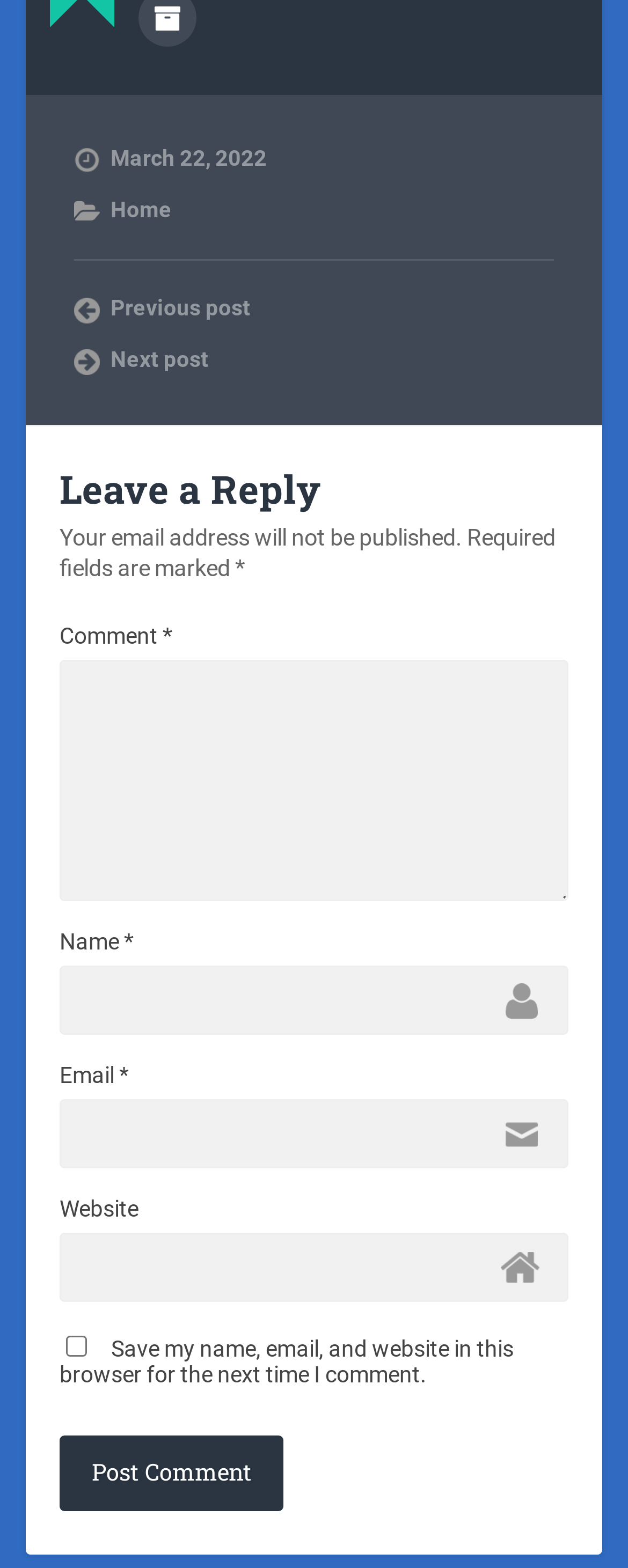Locate the bounding box coordinates of the clickable area needed to fulfill the instruction: "Click the 'Next post' link".

[0.117, 0.22, 0.883, 0.24]